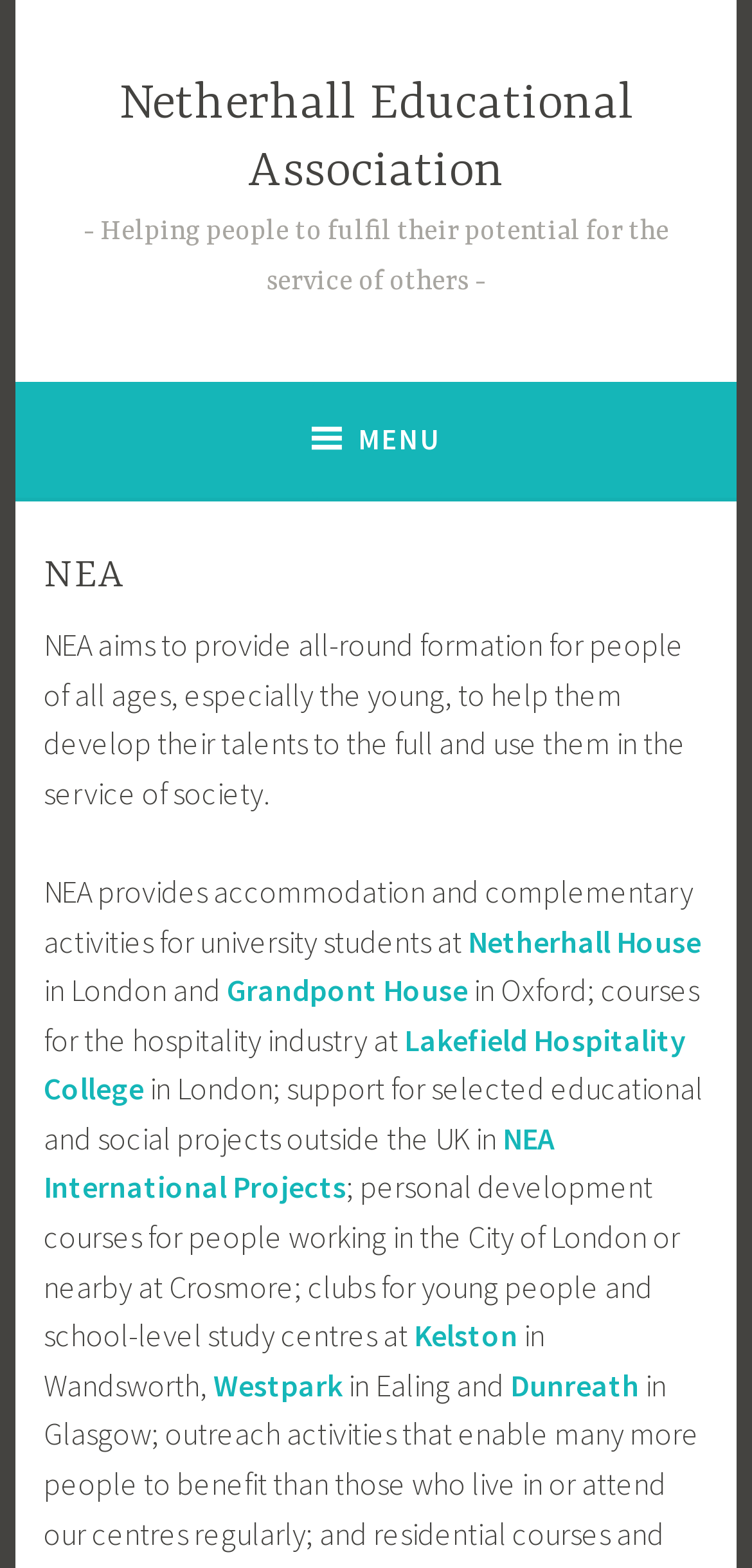Construct a thorough caption encompassing all aspects of the webpage.

The webpage is about Netherhall Educational Association, an organization that helps people fulfill their potential for the service of others. At the top, there is a link to the organization's name, "Netherhall Educational Association", and a brief description of its mission, "Helping people to fulfil their potential for the service of others". 

To the right of the top section, there is a menu button with an icon. Below the top section, there is a header with the abbreviation "NEA". Underneath the header, there is a paragraph describing the organization's aim to provide all-round formation for people of all ages. 

Following this, there are several sections describing the organization's activities, including providing accommodation and complementary activities for university students at Netherhall House in London and Grandpont House in Oxford. There are also courses for the hospitality industry at Lakefield Hospitality College in London, support for educational and social projects outside the UK, and personal development courses for people working in the City of London or nearby at Crosmore. 

Additionally, there are clubs for young people and school-level study centres at Kelston in Wandsworth, Westpark in Ealing, and Dunreath. All these sections are arranged in a vertical layout, with each section building upon the previous one to provide a comprehensive overview of the organization's activities.